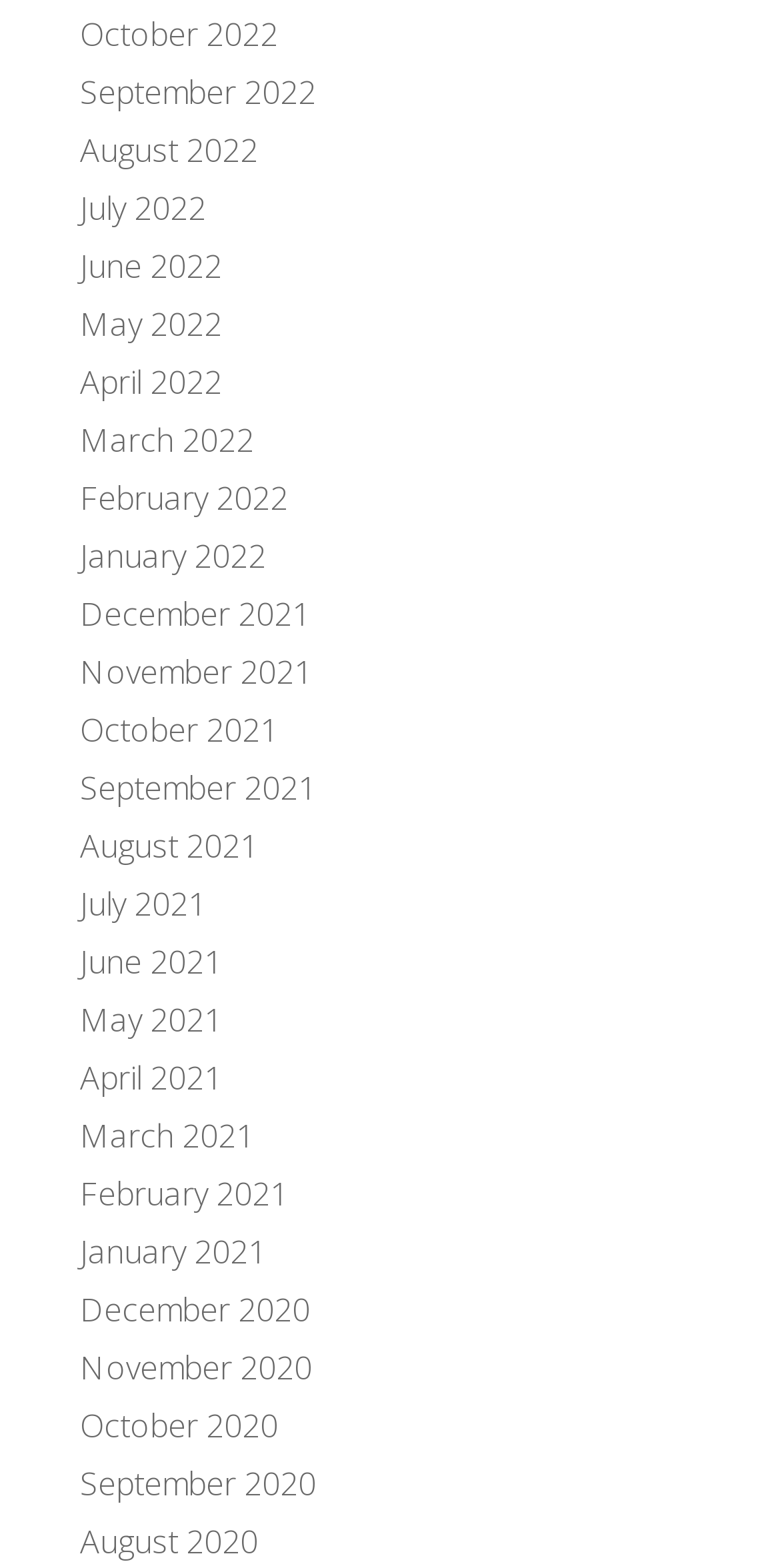Identify the bounding box coordinates for the element you need to click to achieve the following task: "go to September 2021". Provide the bounding box coordinates as four float numbers between 0 and 1, in the form [left, top, right, bottom].

[0.103, 0.488, 0.405, 0.516]